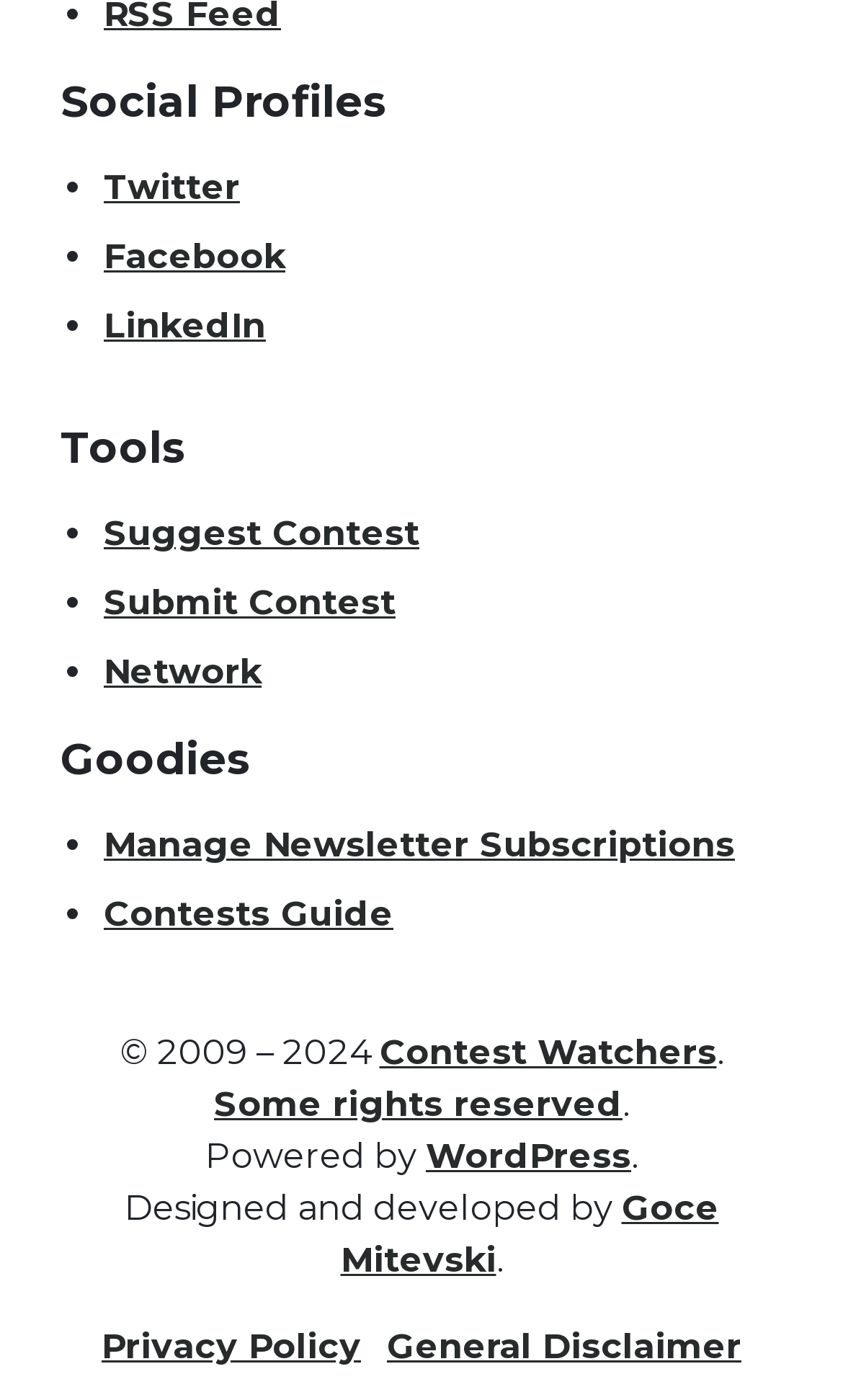Provide the bounding box coordinates of the HTML element described as: "Manage Newsletter Subscriptions". The bounding box coordinates should be four float numbers between 0 and 1, i.e., [left, top, right, bottom].

[0.123, 0.589, 0.872, 0.618]